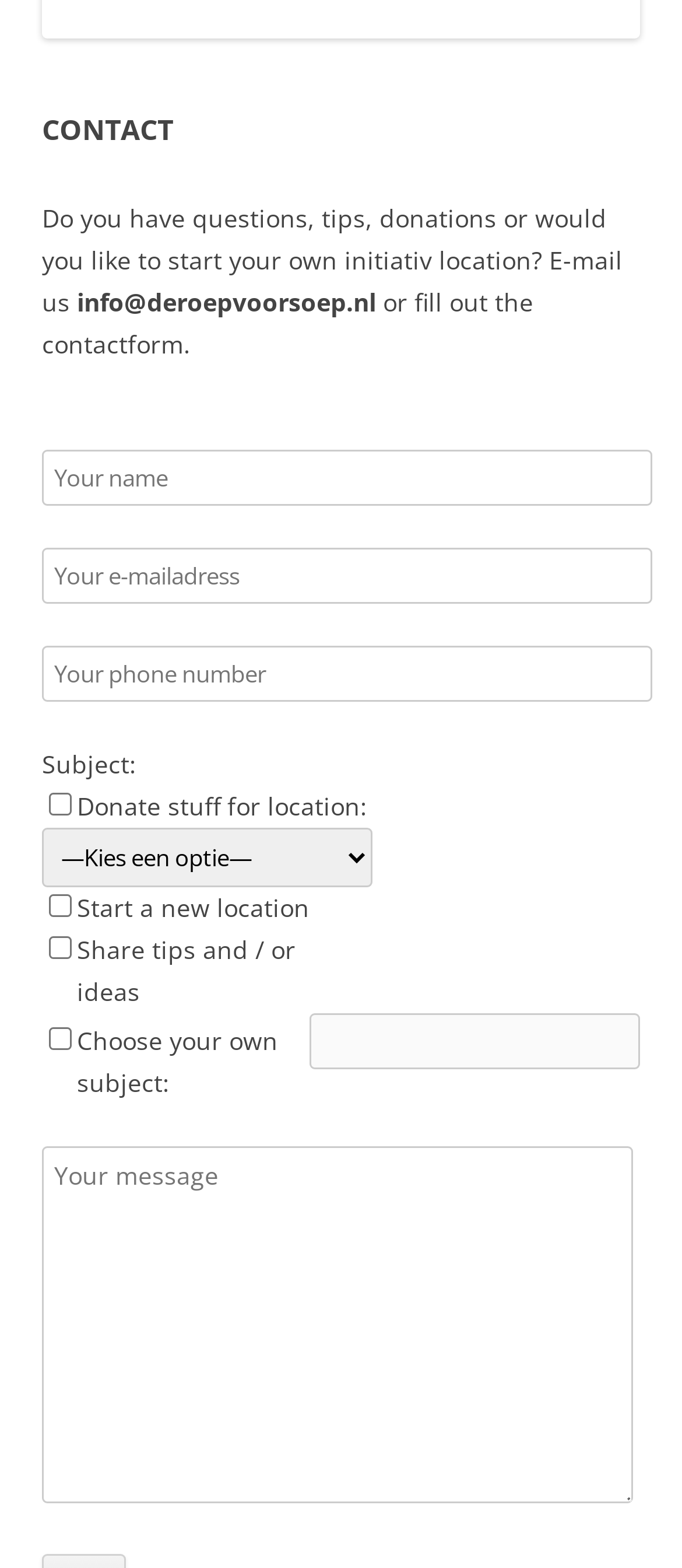Please locate the bounding box coordinates of the element that needs to be clicked to achieve the following instruction: "Fill out the contact form". The coordinates should be four float numbers between 0 and 1, i.e., [left, top, right, bottom].

[0.062, 0.287, 0.956, 0.323]